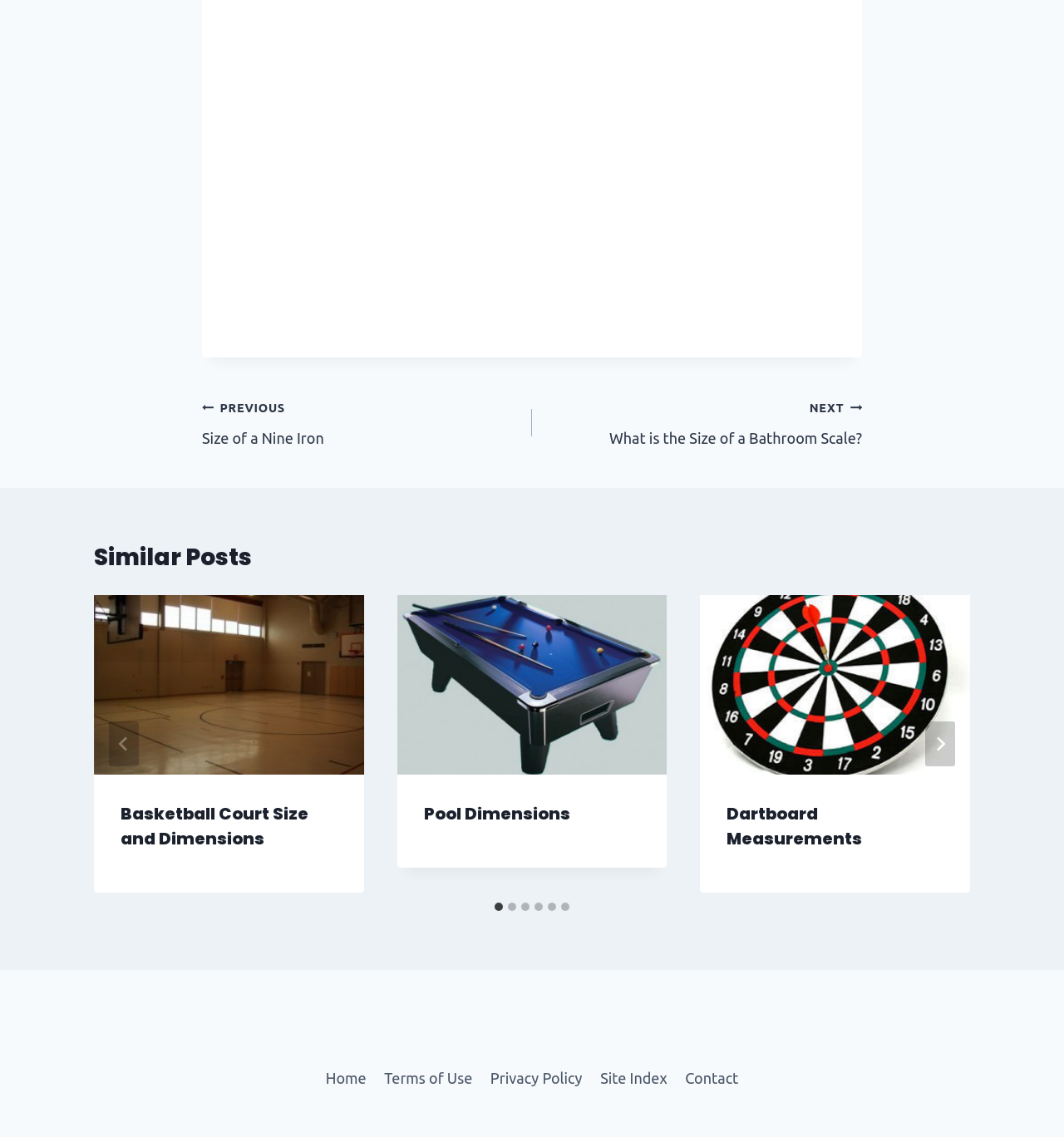How many slides are there in the similar posts section?
From the image, respond with a single word or phrase.

6